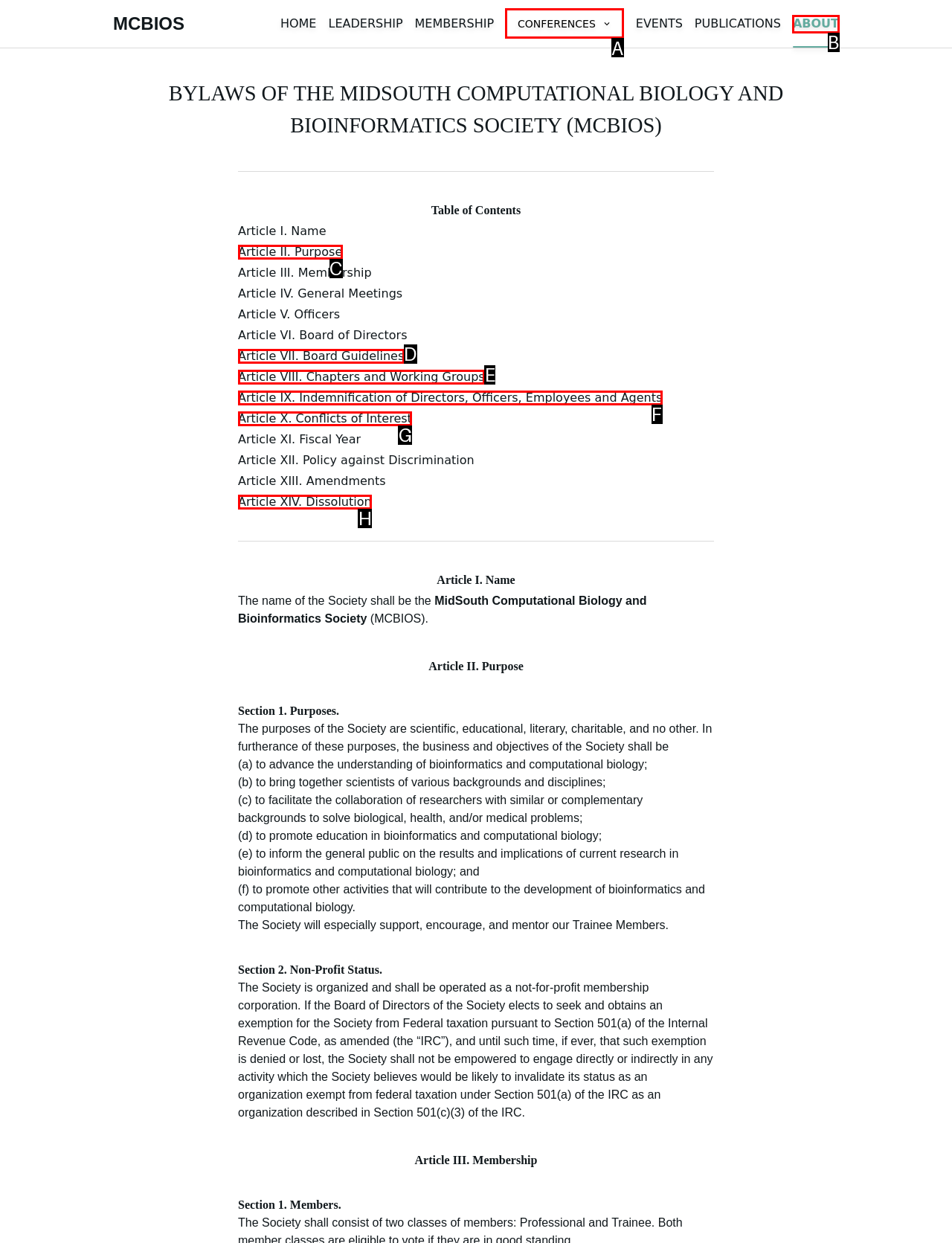For the given instruction: Go to the CONFERENCES page, determine which boxed UI element should be clicked. Answer with the letter of the corresponding option directly.

A